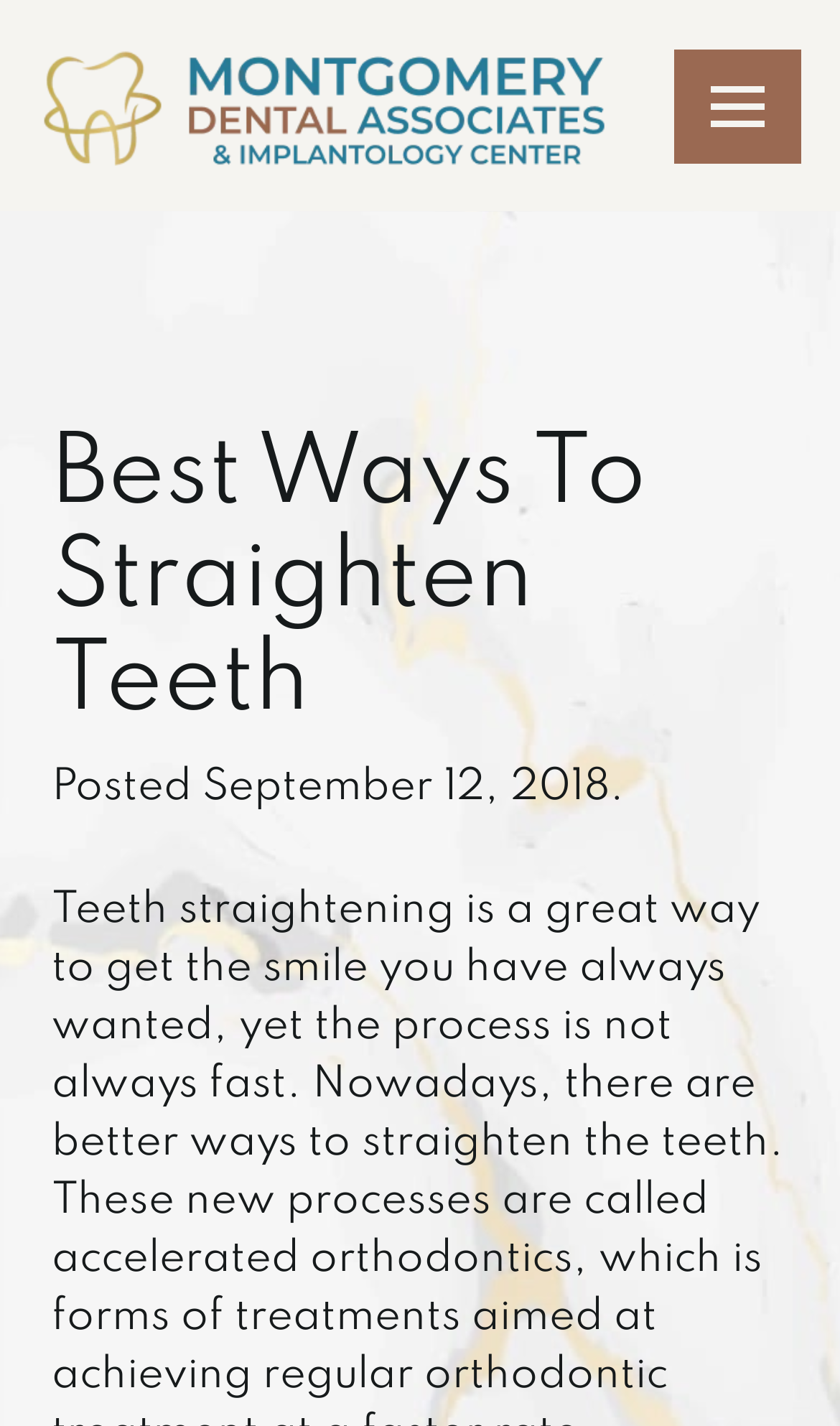Please identify the bounding box coordinates of the element on the webpage that should be clicked to follow this instruction: "View DIRECTIONS". The bounding box coordinates should be given as four float numbers between 0 and 1, formatted as [left, top, right, bottom].

[0.376, 0.917, 0.616, 0.937]